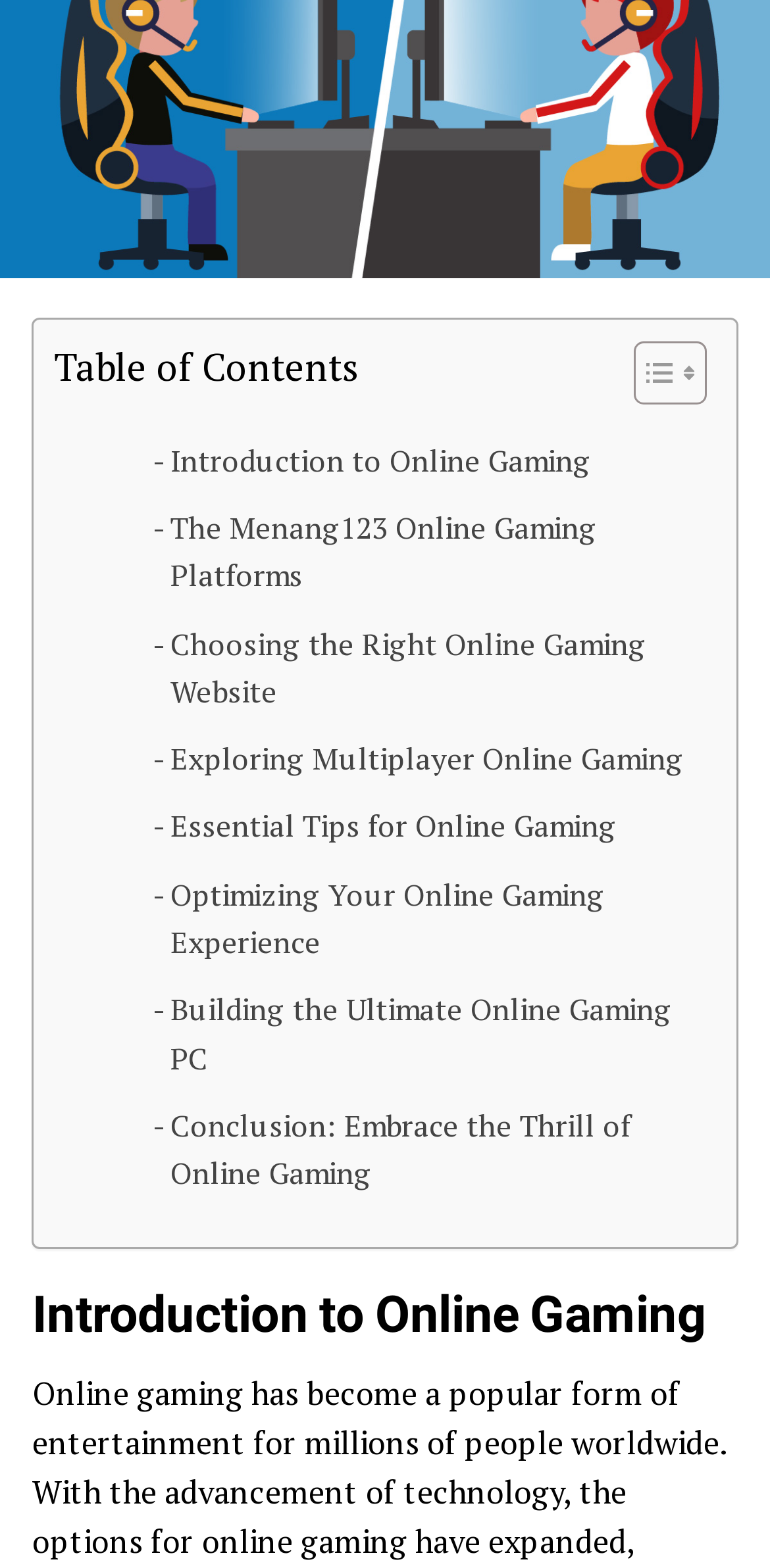Extract the bounding box coordinates for the UI element described as: "Exploring Multiplayer Online Gaming".

[0.198, 0.468, 0.888, 0.499]